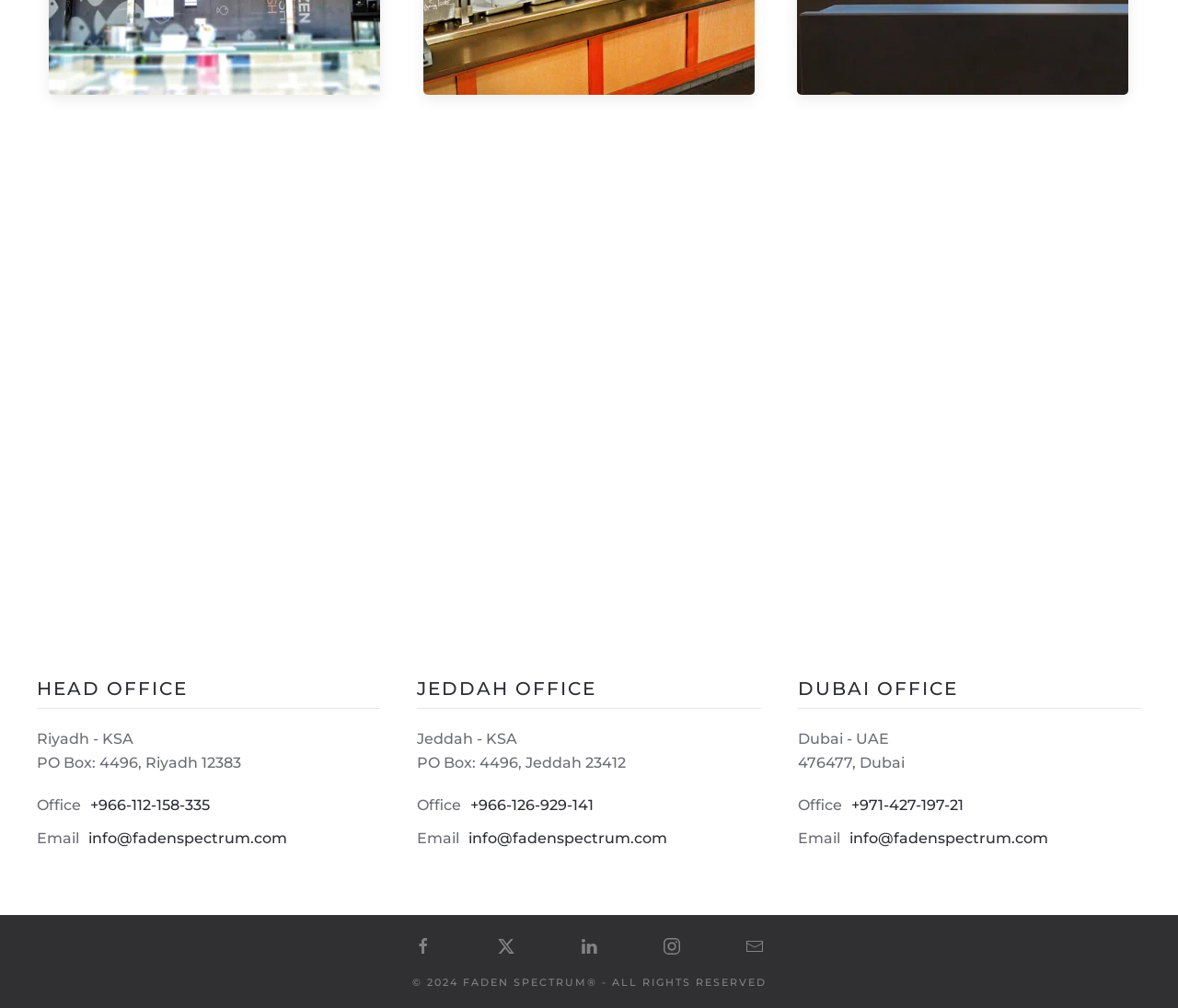Please find the bounding box coordinates of the element that you should click to achieve the following instruction: "Click the 'WRITE TO US' link". The coordinates should be presented as four float numbers between 0 and 1: [left, top, right, bottom].

[0.435, 0.442, 0.565, 0.478]